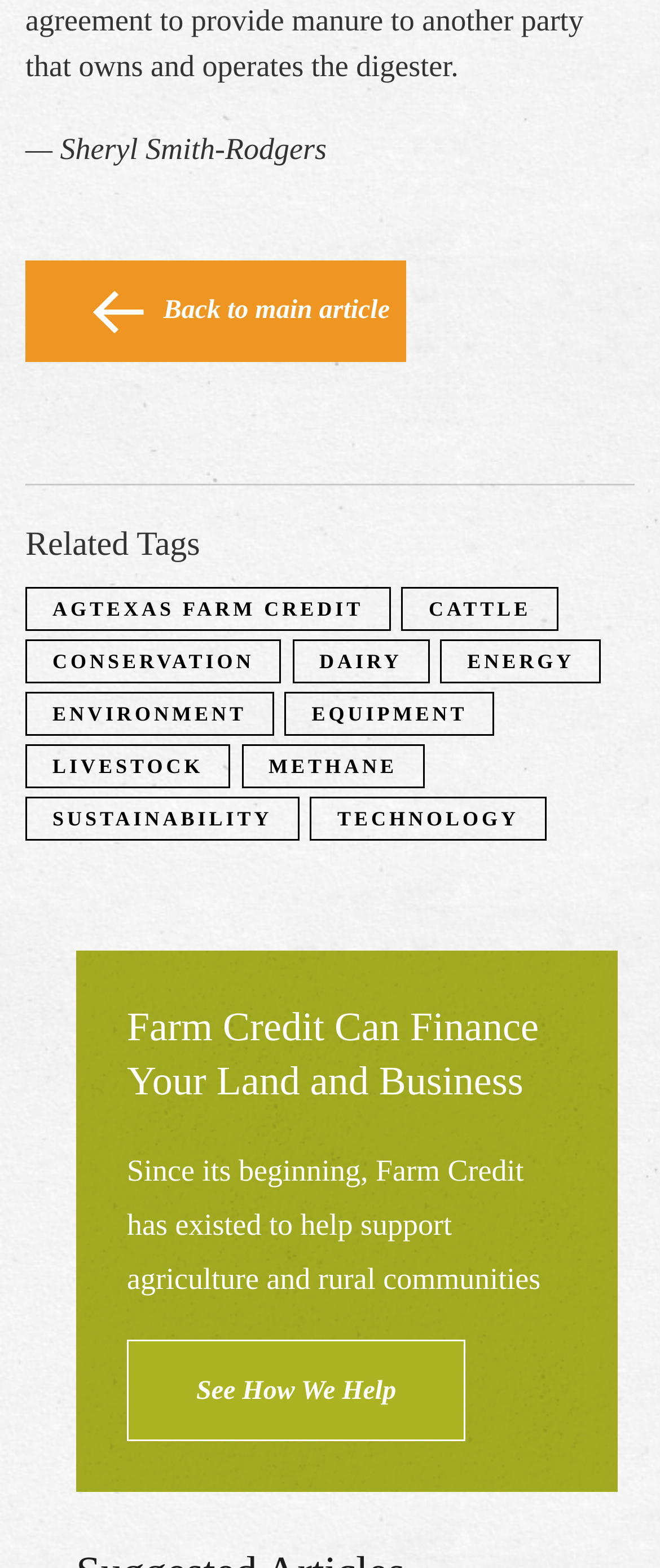Locate the bounding box of the user interface element based on this description: "See How We Help".

[0.192, 0.854, 0.705, 0.919]